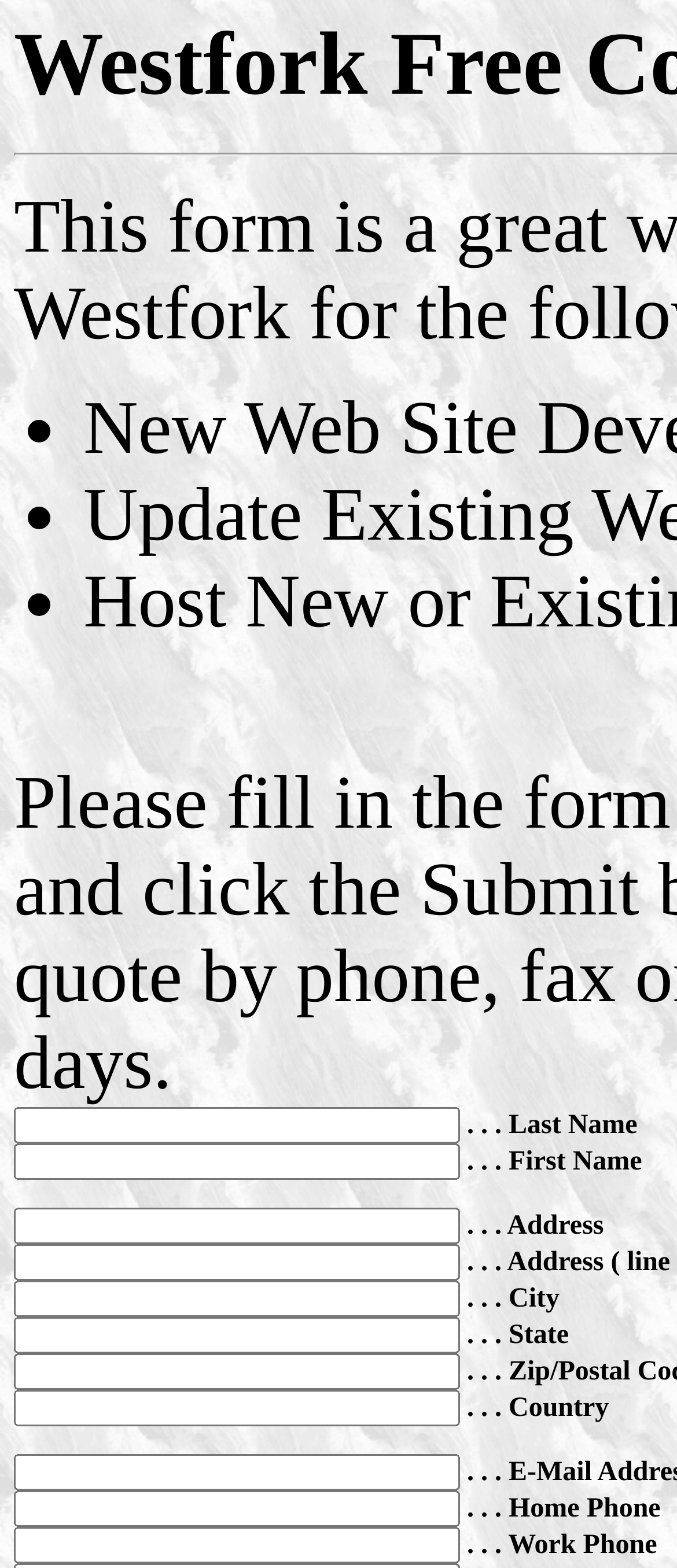What is the principal heading displayed on the webpage?

Westfork Free Consultation Form